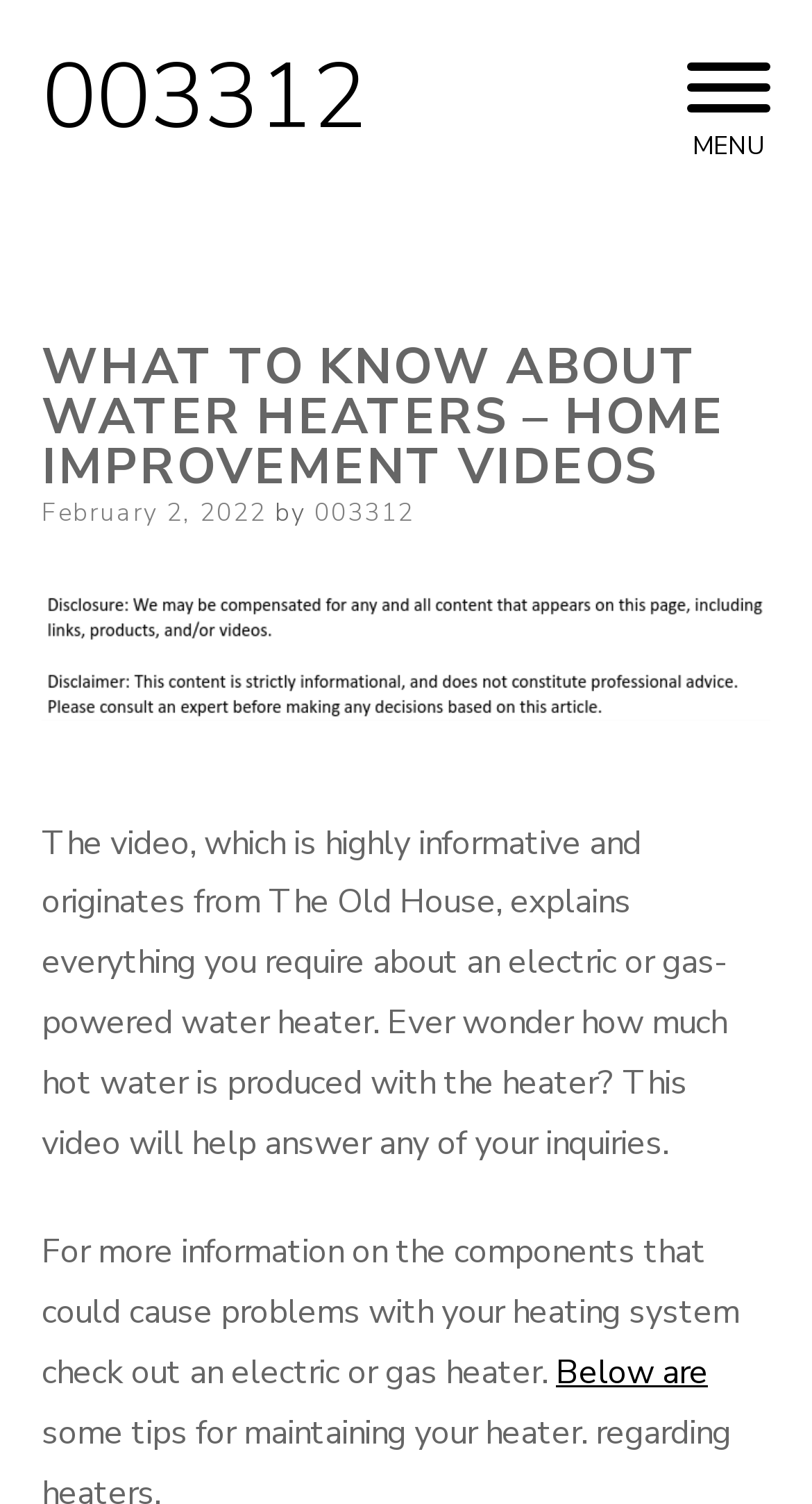What is the purpose of the video?
Provide a short answer using one word or a brief phrase based on the image.

To answer questions about water heaters